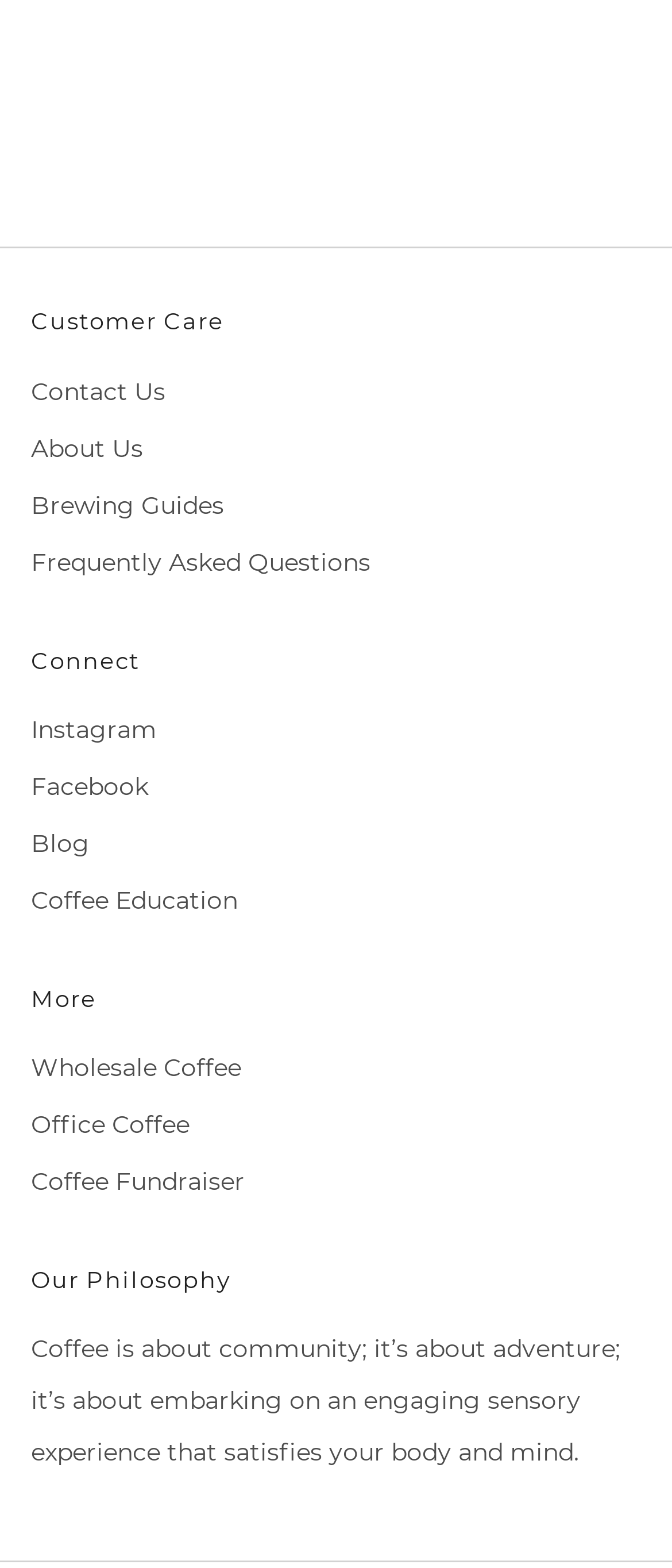Locate the UI element described as follows: "Coffee Education". Return the bounding box coordinates as four float numbers between 0 and 1 in the order [left, top, right, bottom].

[0.046, 0.564, 0.354, 0.584]